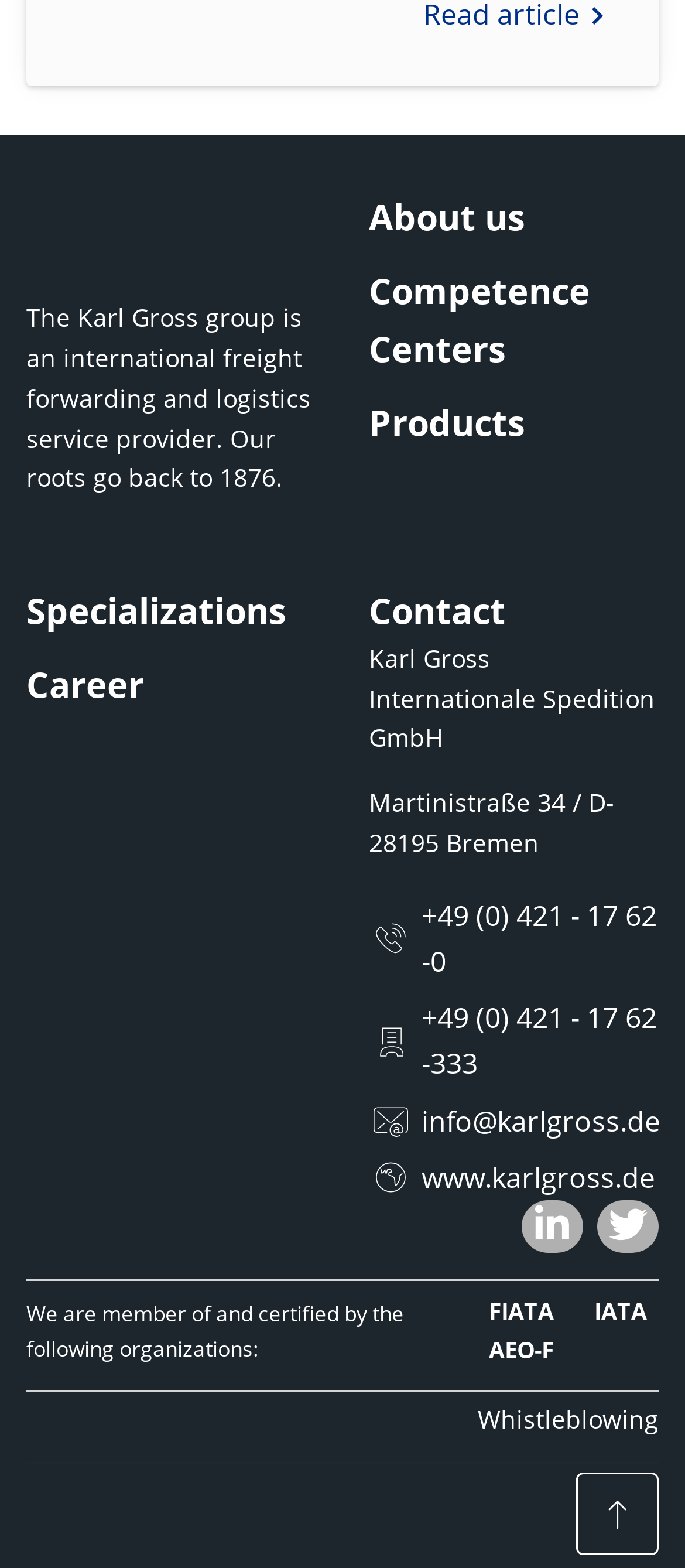What is the email address for contact?
Using the screenshot, give a one-word or short phrase answer.

info@karlgross.de